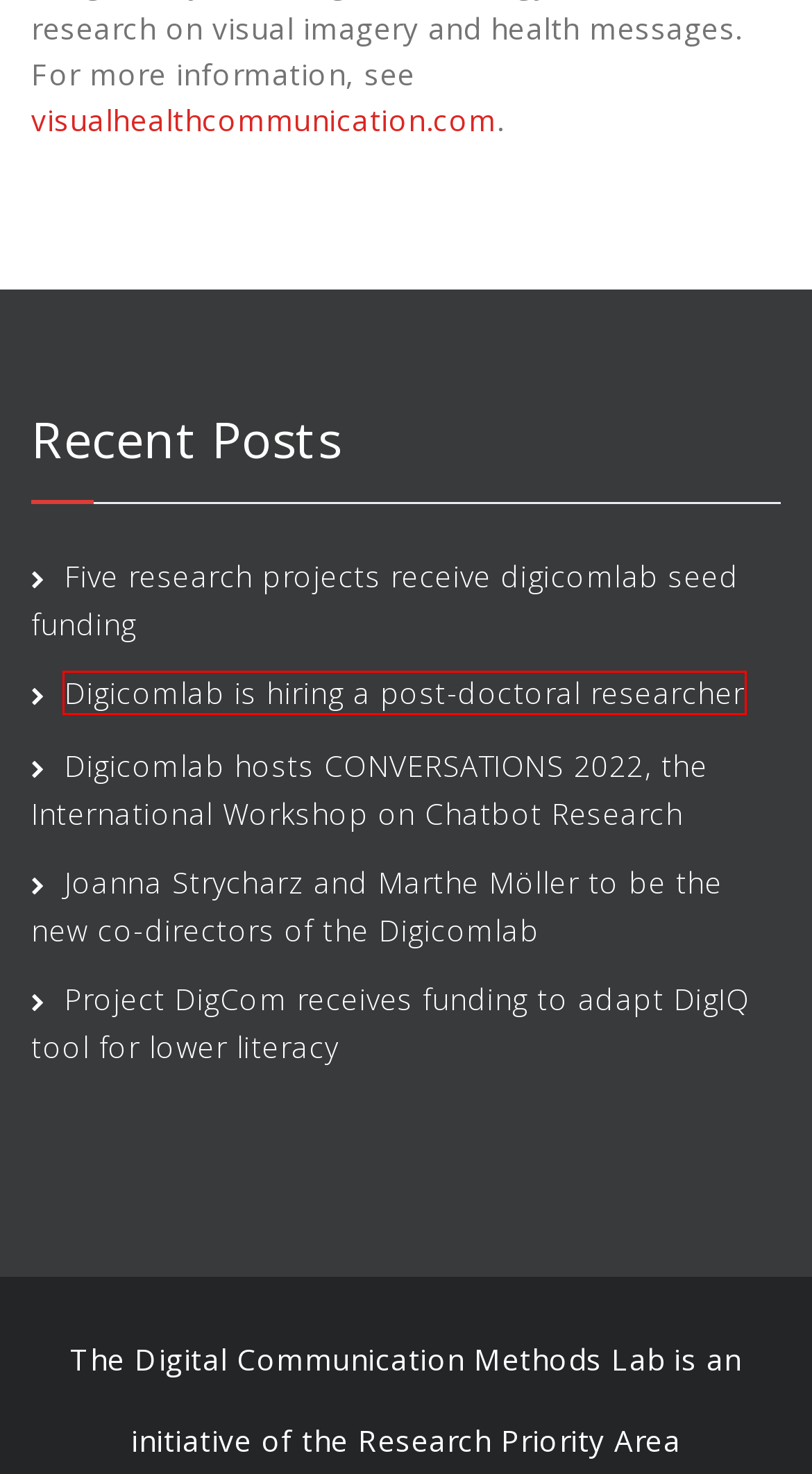You are provided a screenshot of a webpage featuring a red bounding box around a UI element. Choose the webpage description that most accurately represents the new webpage after clicking the element within the red bounding box. Here are the candidates:
A. Joanna Strycharz and Marthe Möller to be the new co-directors of the Digicomlab – digicomlab
B. digicomlab – Digital Communication Methods Lab
C. Events – digicomlab
D. Digicomlab hosts CONVERSATIONS 2022, the International Workshop on Chatbot Research – digicomlab
E. Five research projects receive digicomlab seed funding – digicomlab
F. Digicomlab is hiring a post-doctoral researcher – digicomlab
G. Amsterdam Center for Health Communication
H. Project DigCom receives funding to adapt DigIQ tool for lower literacy – digicomlab

F